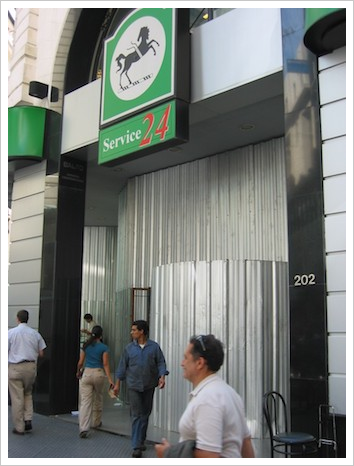Elaborate on the image by describing it in detail.

The image captures a bustling street scene in Buenos Aires, specifically in the microcentro area of San Nicolás. The focus is on a storefront of a currency exchange service, identified by its prominent green and white signage featuring a horse logo and the text "Service 24." The entrance is partially obscured by metal barriers, hinting at a recent closure or renovation. 

In the foreground, a group of pedestrians navigate the sidewalk, illustrating the vibrant urban life of the area, where locals and tourists alike exchange currency or simply pass through. The scene encapsulates the lively yet cautious atmosphere surrounding money exchange in Buenos Aires, where fluctuating rates keep individuals alert to market changes. This dynamic reflects broader trends tied to economic conditions, where informal exchange methods, represented by figures known as "arbolitos," often emerge as alternatives amid official channels.